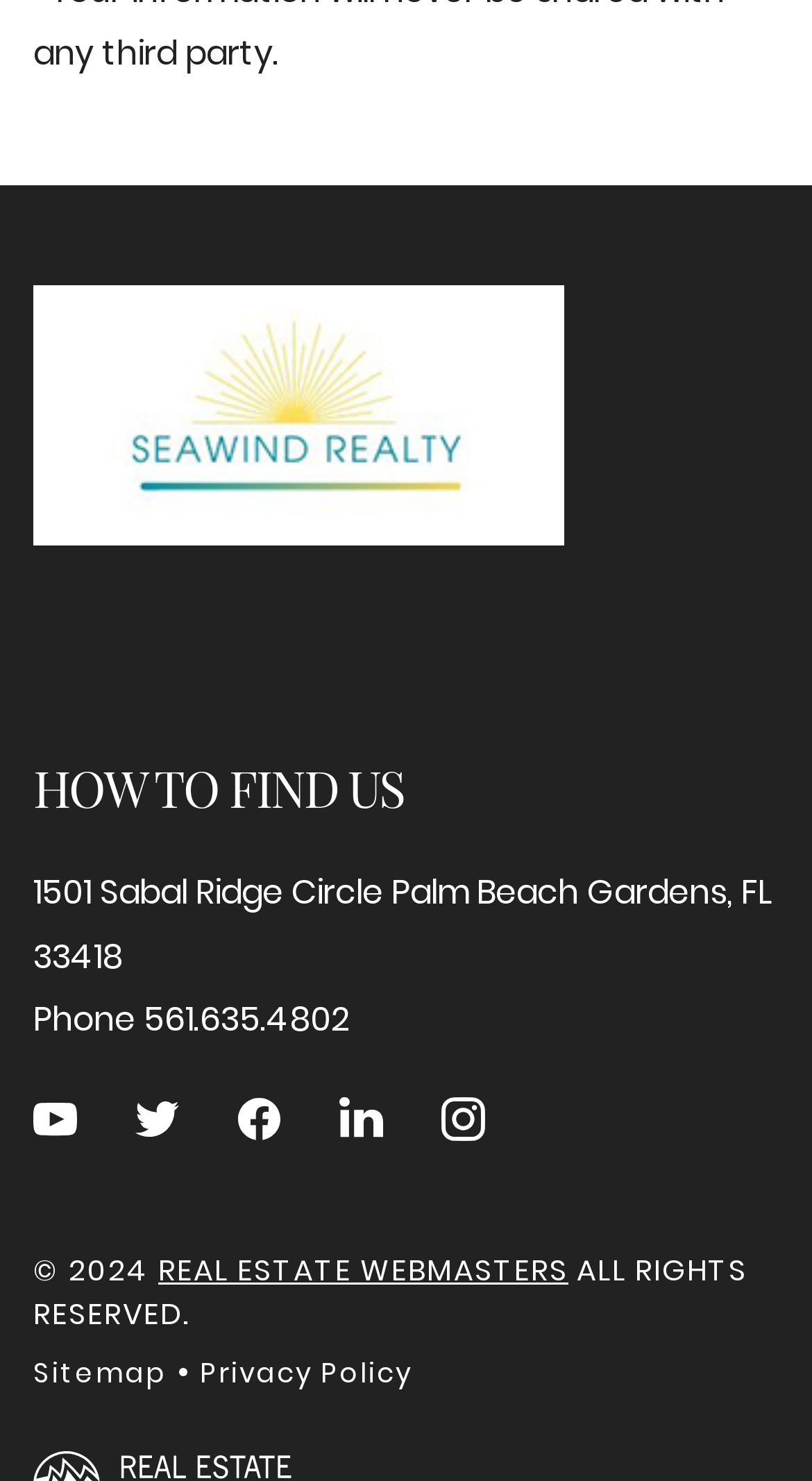What is the phone number of Seawind Realty?
Observe the image and answer the question with a one-word or short phrase response.

561.635.4802